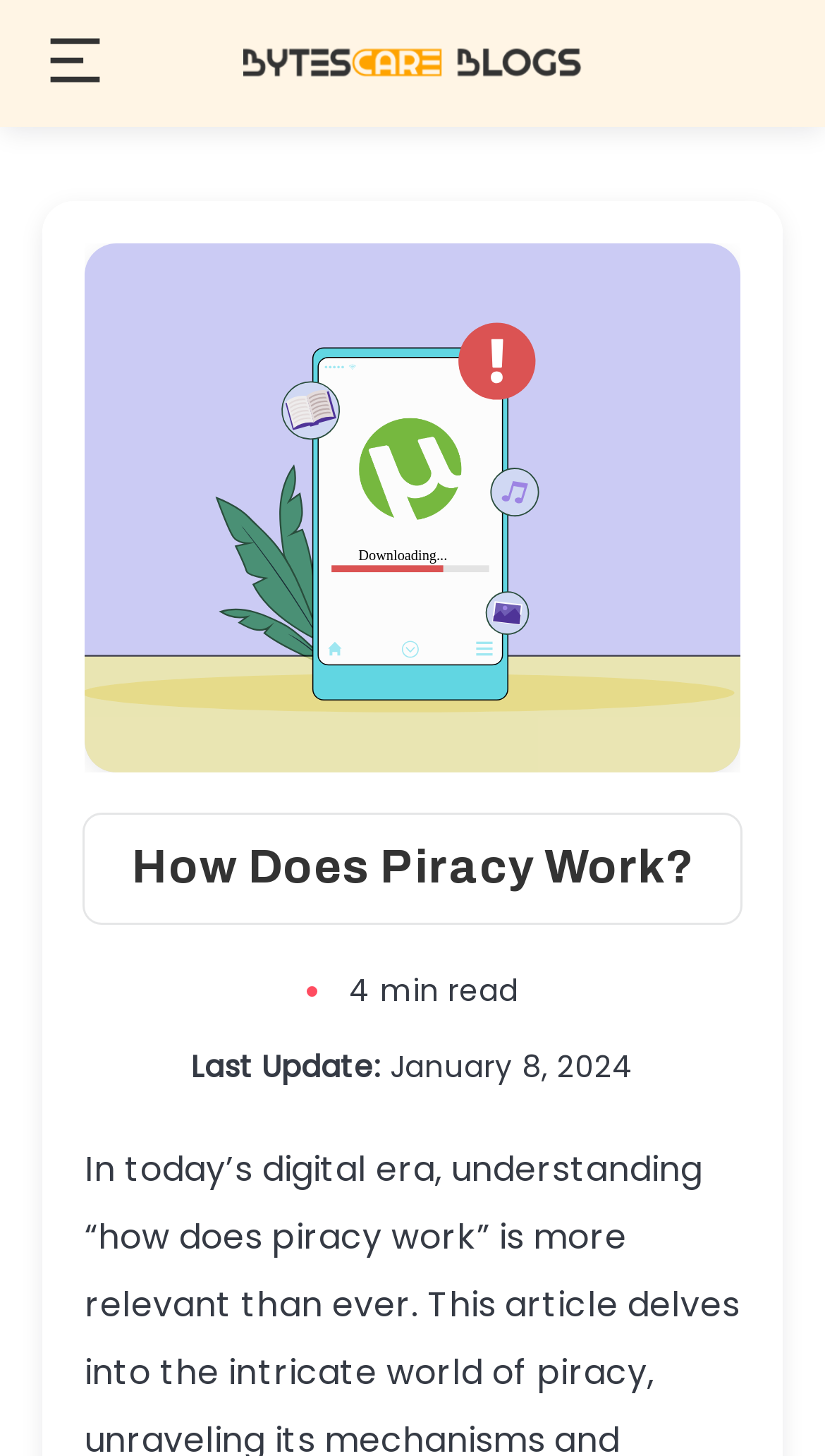Extract the heading text from the webpage.

How Does Piracy Work?